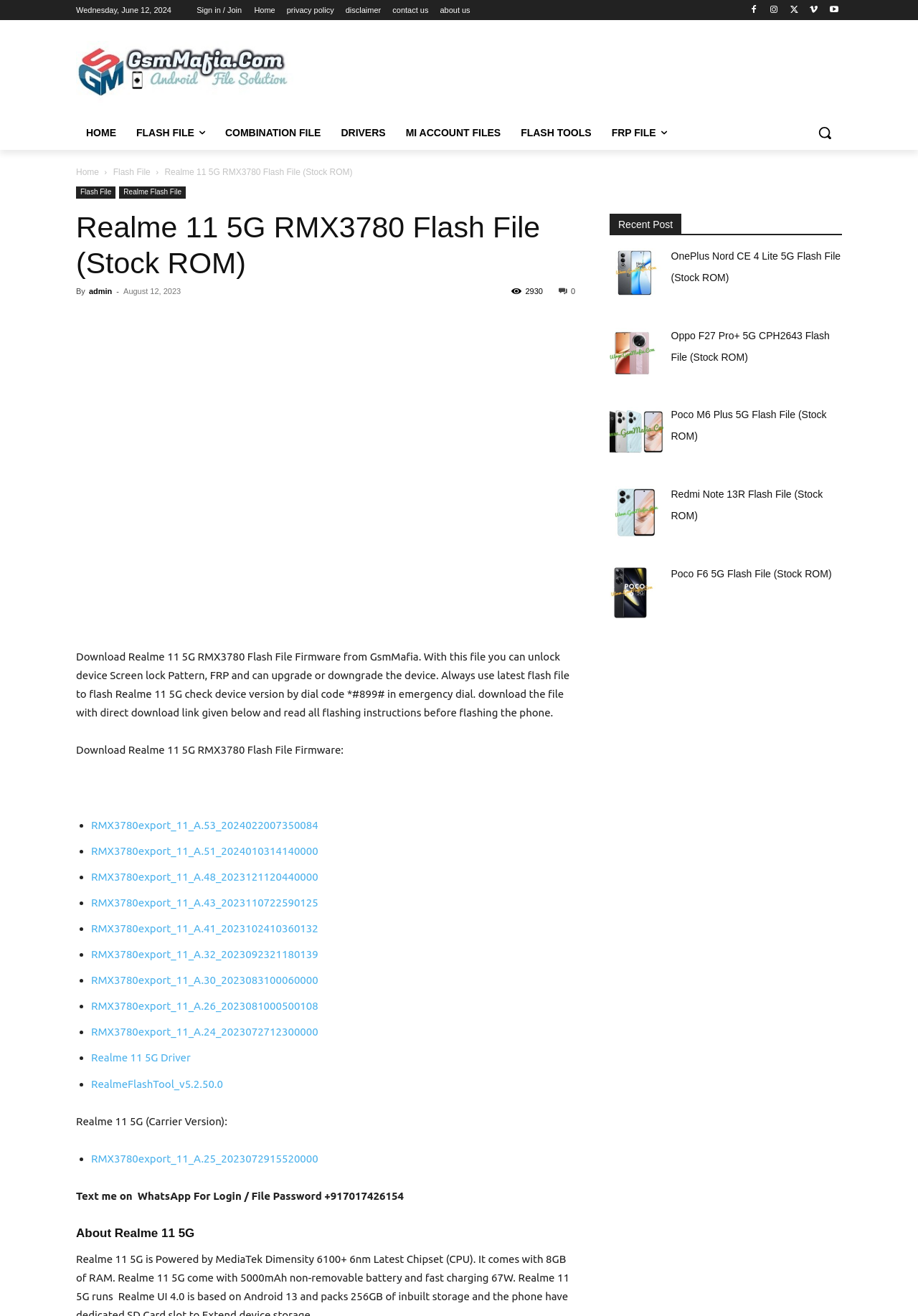Given the element description joy, predict the bounding box coordinates for the UI element in the webpage screenshot. The format should be (top-left x, top-left y, bottom-right x, bottom-right y), and the values should be between 0 and 1.

None